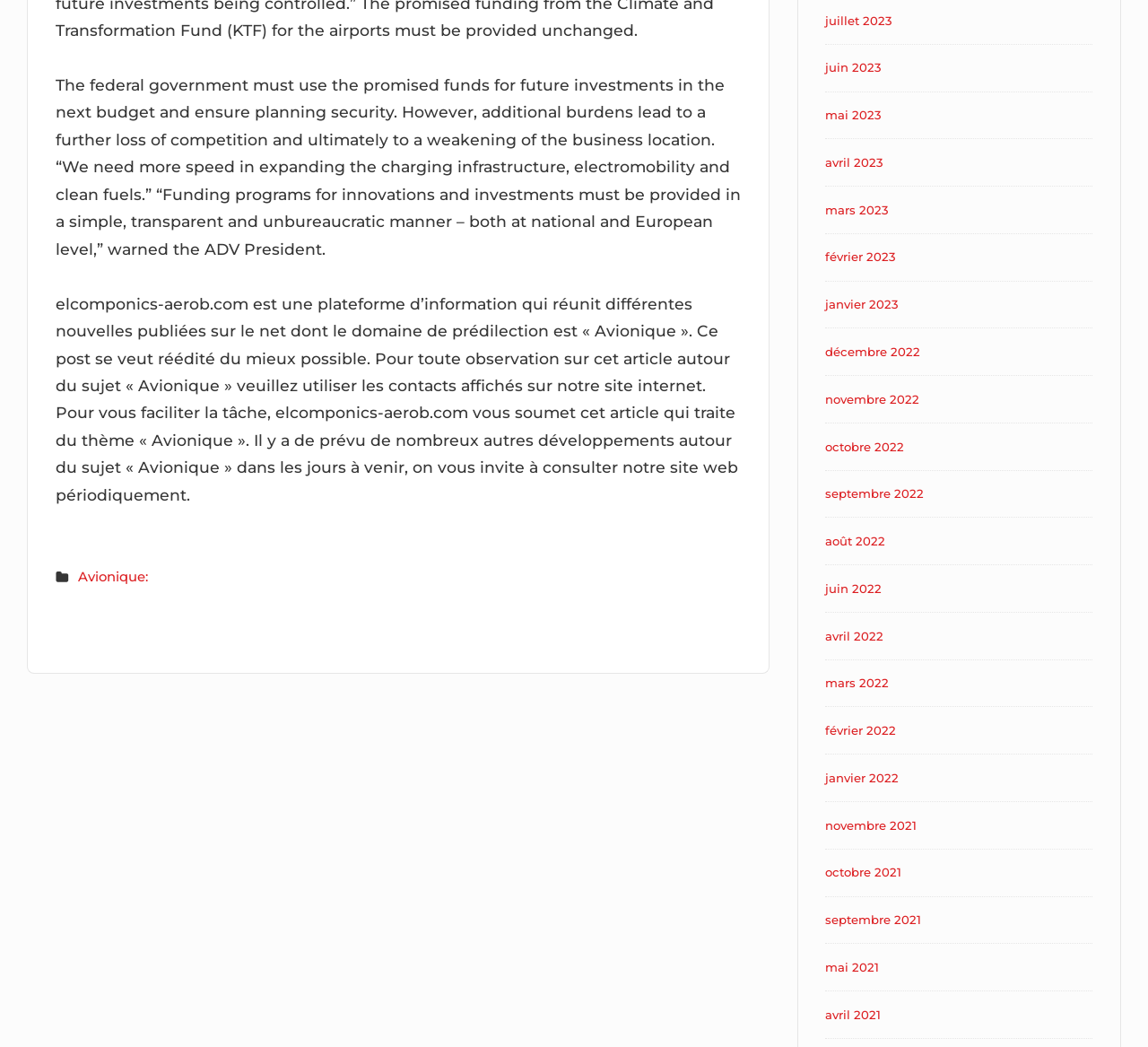Bounding box coordinates are specified in the format (top-left x, top-left y, bottom-right x, bottom-right y). All values are floating point numbers bounded between 0 and 1. Please provide the bounding box coordinate of the region this sentence describes: Avionique:

[0.068, 0.543, 0.129, 0.559]